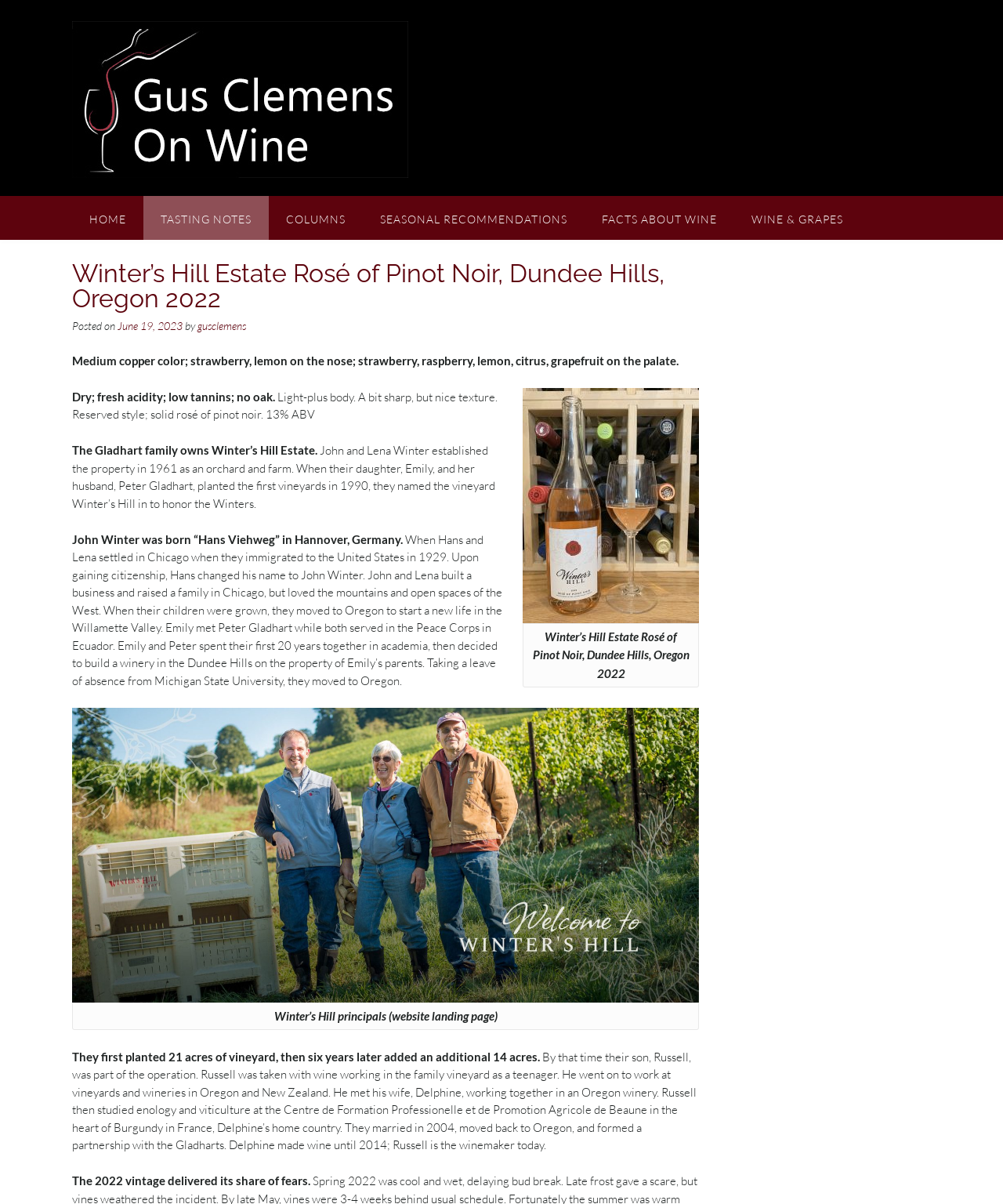Use the information in the screenshot to answer the question comprehensively: Who is the author of this article?

I found the answer by looking at the link 'Gus Clemens on Wine' at the top of the webpage, which suggests that Gus Clemens is the author of the article.